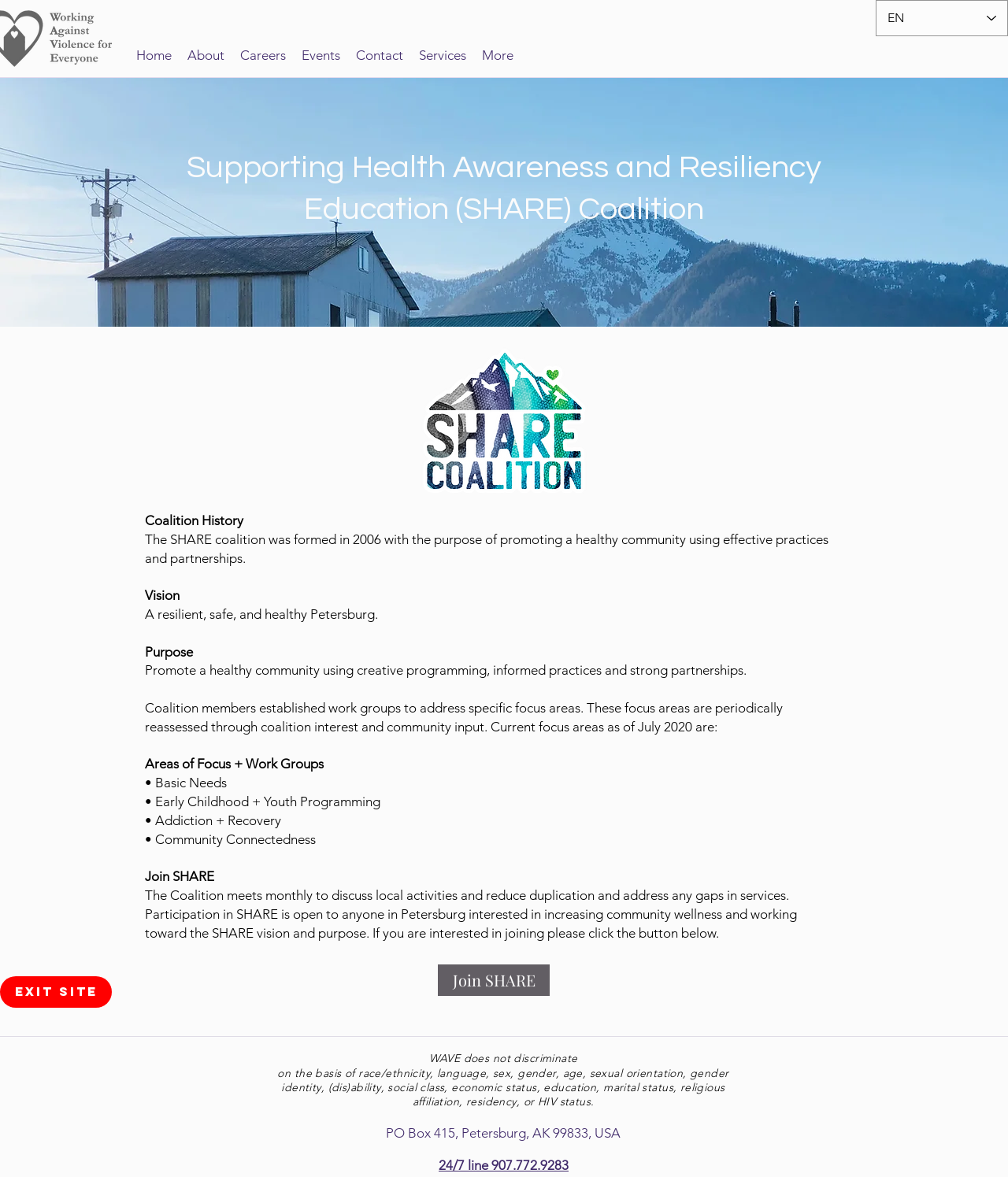Determine the bounding box coordinates of the section to be clicked to follow the instruction: "Go to the home page". The coordinates should be given as four float numbers between 0 and 1, formatted as [left, top, right, bottom].

[0.127, 0.037, 0.178, 0.057]